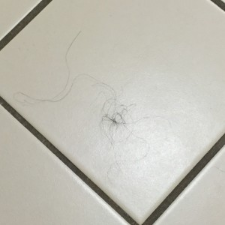What is the narrative theme related to the image?
Look at the image and respond to the question as thoroughly as possible.

The caption explains that the image relates to a broader narrative reflecting on unique and unexpected experiences during a hotel stay, particularly highlighting cleanliness issues that detracted from the overall user experience.